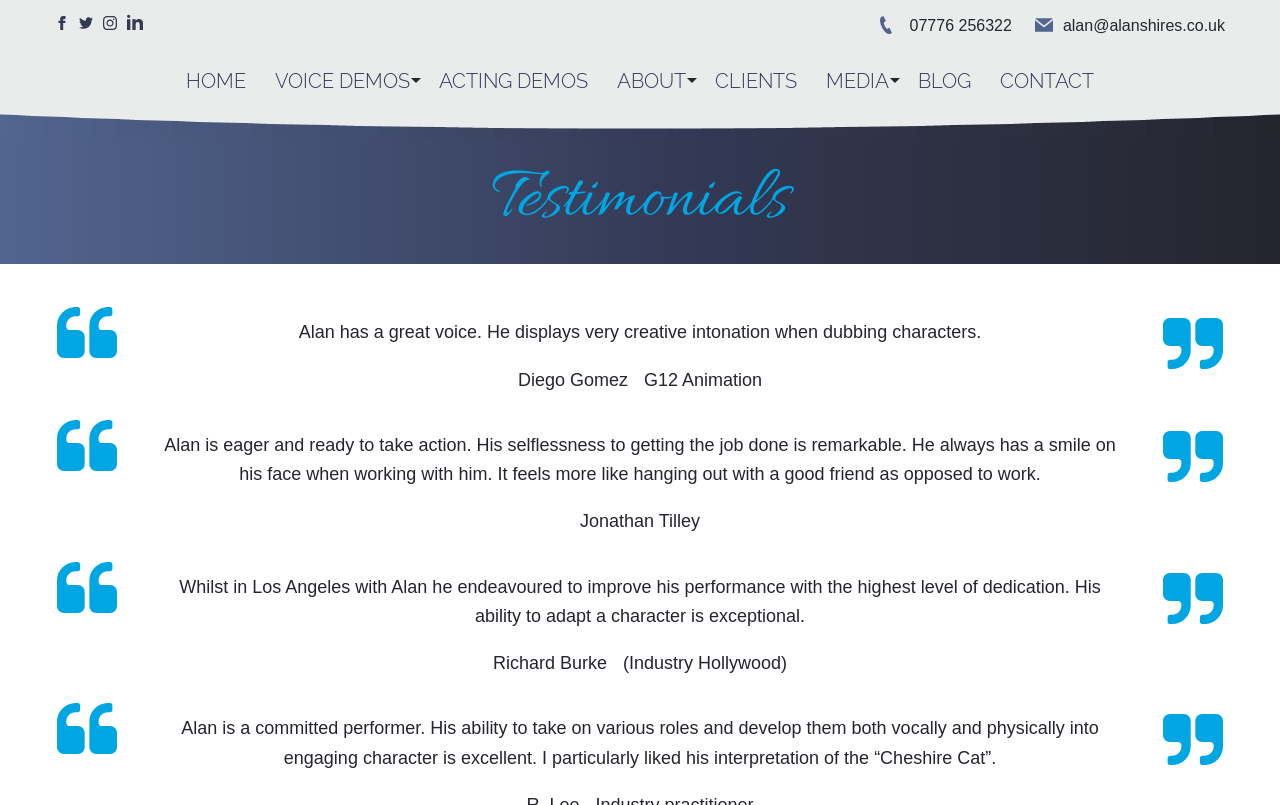Please identify the bounding box coordinates of the area I need to click to accomplish the following instruction: "View Alan's email address".

[0.809, 0.021, 0.957, 0.042]